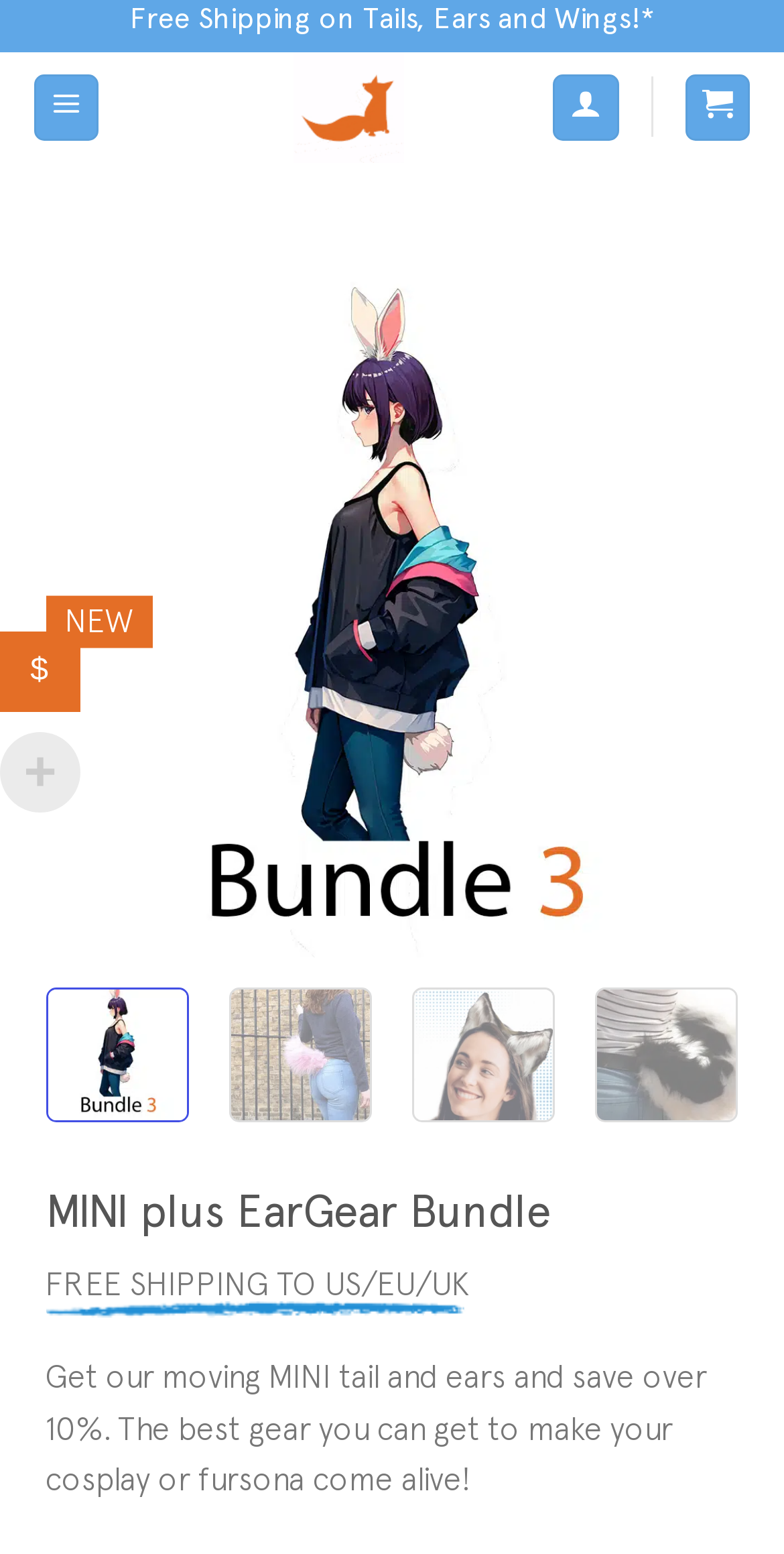Explain the webpage in detail.

The webpage is about a product bundle called "MINI plus EarGear Bundle" offered by Tail Company. At the top, there is a heading that announces "Free Shipping on Tails, Ears and Wings!" followed by a link to the company's main page, accompanied by the company's logo. 

To the right of the company logo, there are three icons, possibly representing social media or account links. Below these elements, there is a main heading that reads "MINI plus EarGear Bundle". 

On the left side of the page, there is a section that highlights the benefits of the bundle, including free shipping to the US, EU, and UK. Below this, there is a brief description of the product, stating that it includes a moving MINI tail and ears, which can help bring cosplay or fursona to life, with a discount of over 10%. 

The page features a table or grid layout that showcases the product bundle. There is a "NEW" label on the top-left corner of the table. The bundle is presented with a prominent image of the Mini Tail with EarGear bundle, accompanied by three smaller images of related products, including a moving bunny tail, moving cosplay ears, and a moving husky tail.